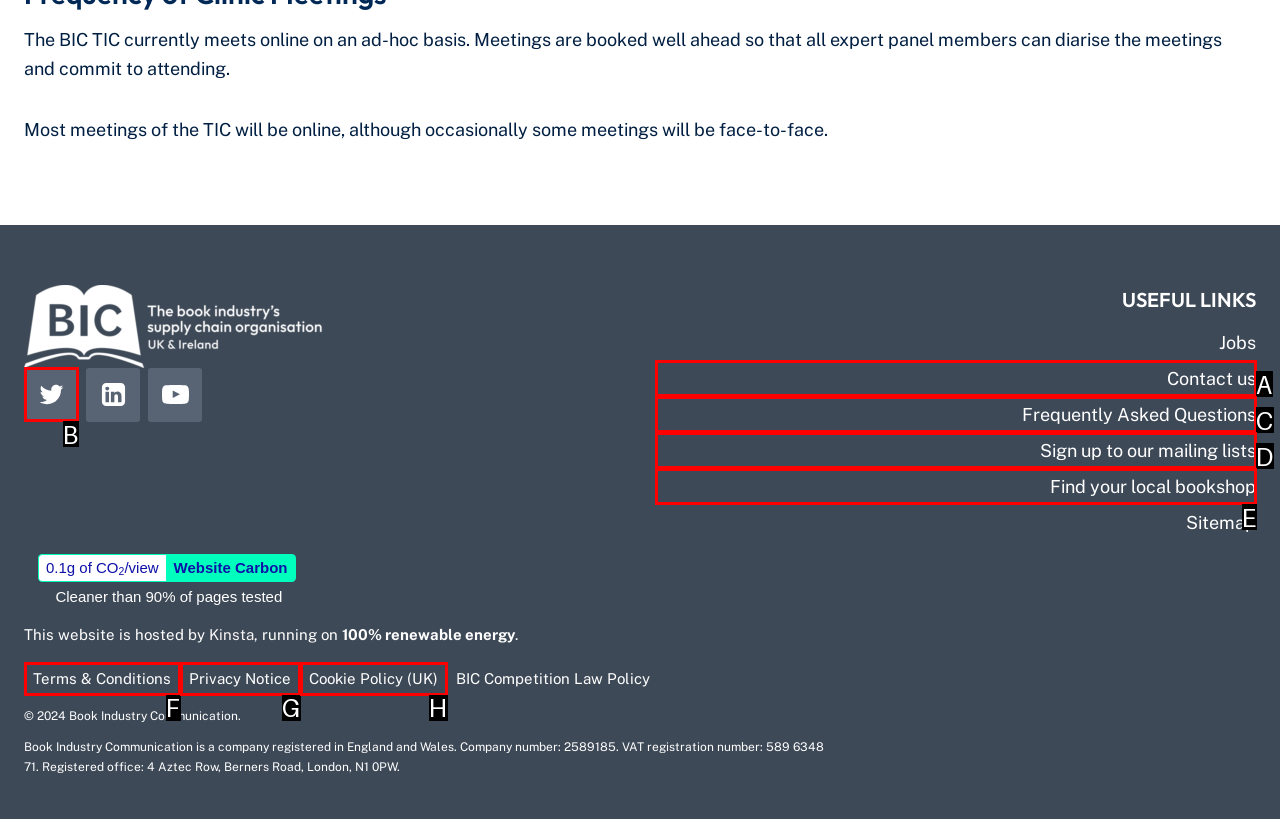Choose the UI element you need to click to carry out the task: Click on Twitter.
Respond with the corresponding option's letter.

B